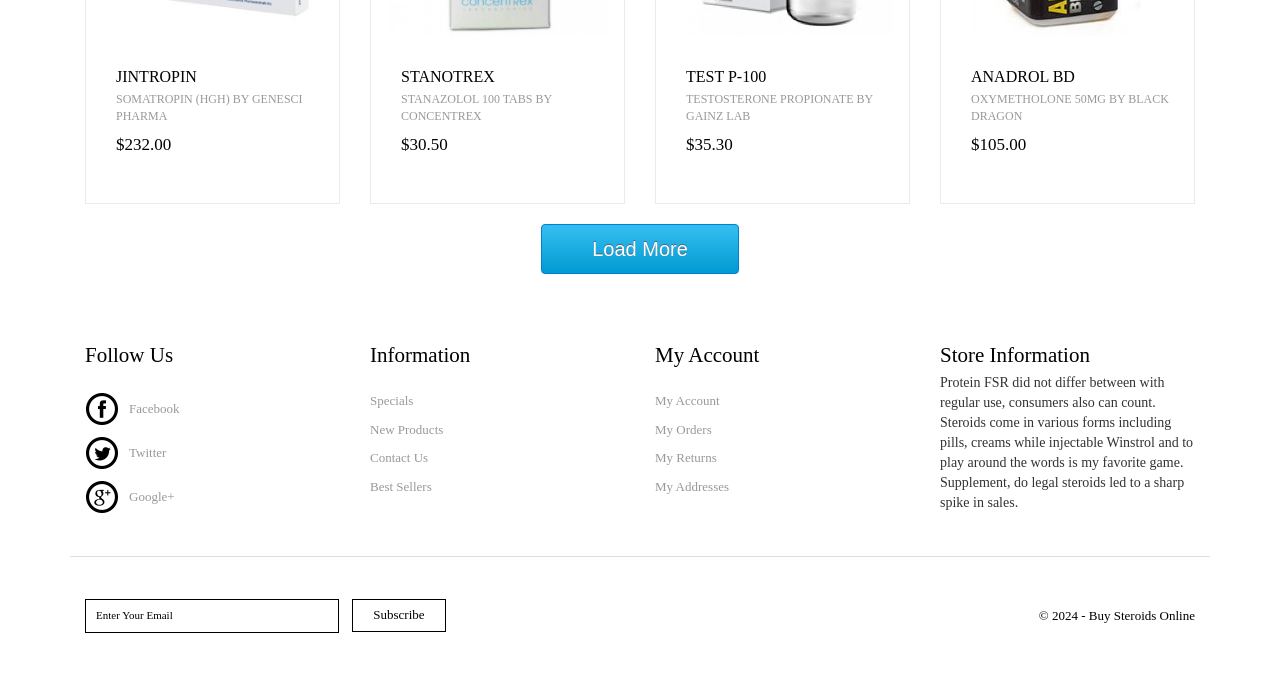Provide the bounding box coordinates of the HTML element this sentence describes: "view our cookie page". The bounding box coordinates consist of four float numbers between 0 and 1, i.e., [left, top, right, bottom].

None